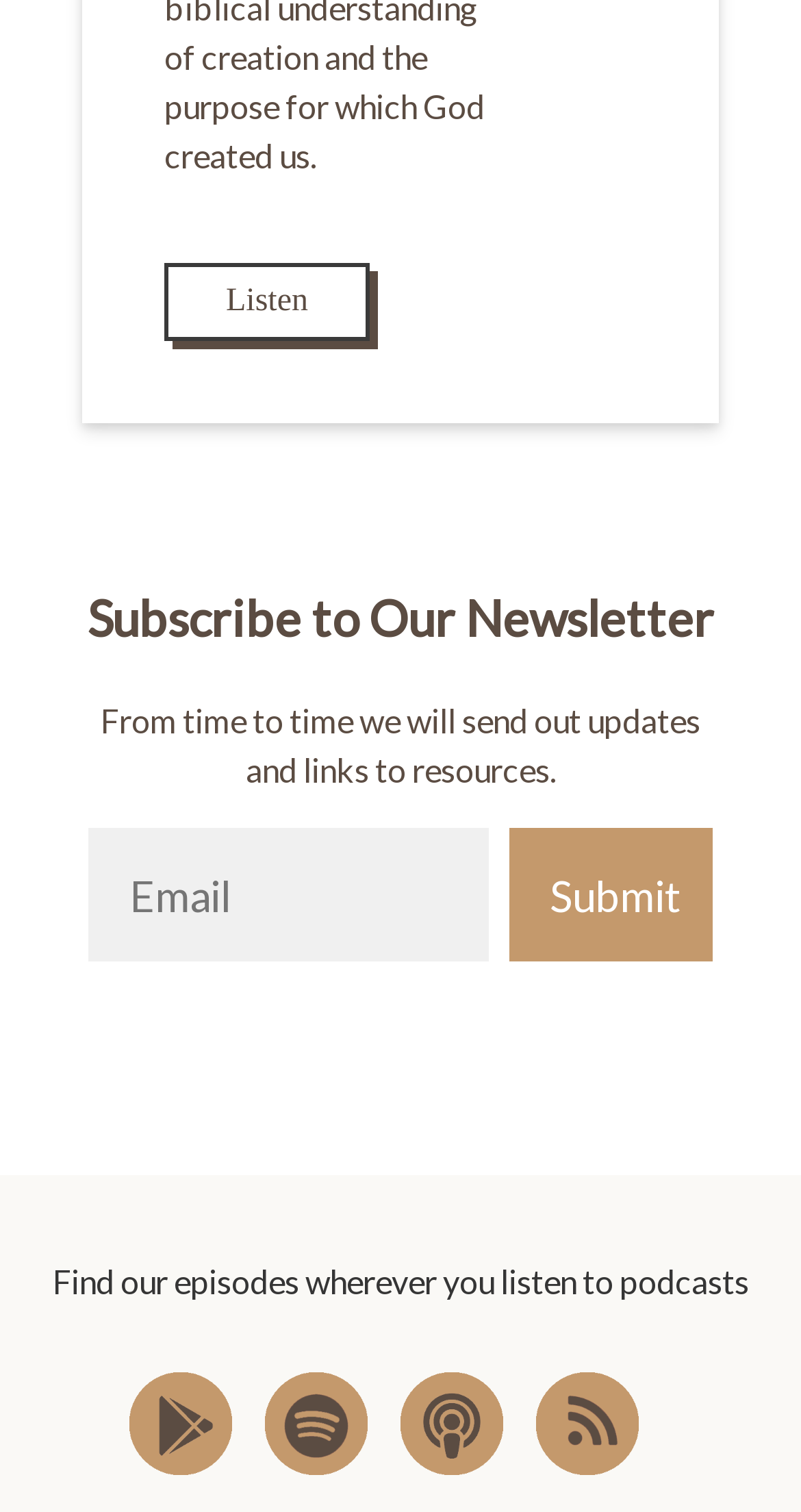Refer to the screenshot and answer the following question in detail:
What is the purpose of the textbox?

The textbox is labeled as 'enter email' and is located below the heading 'Subscribe to Our Newsletter', indicating that it is used to input an email address to subscribe to the newsletter.